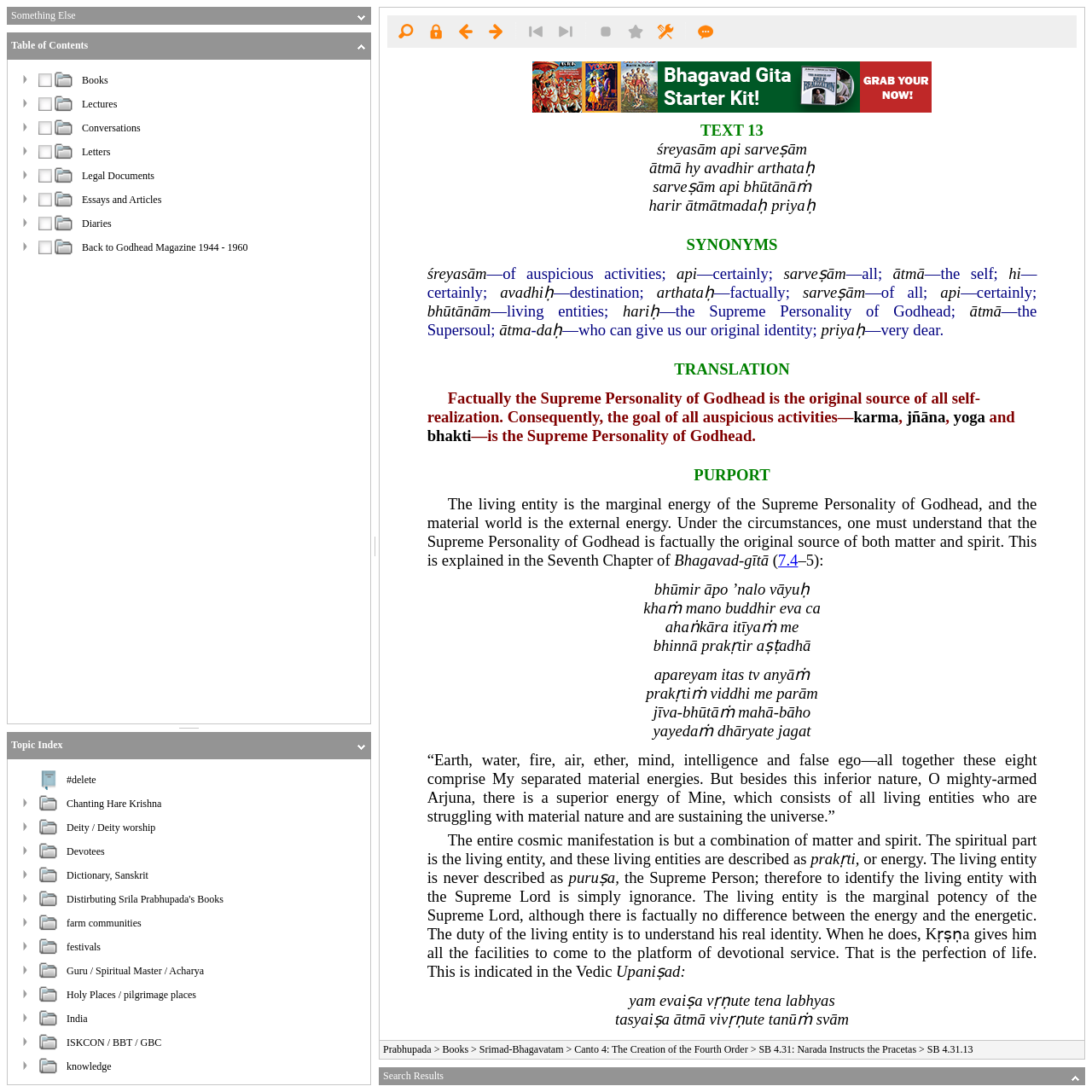Provide a thorough description of the webpage's content and layout.

The webpage is dedicated to Srila Prabhupada's original books. At the top, there is a title "Something Else" followed by a "Table of Contents" heading. Below the title, there is a table with multiple rows, each containing a category of books, including "Books", "Lectures", "Conversations", "Letters", "Legal Documents", "Essays and Articles", and "Diaries". 

Each category has a corresponding table with multiple cells, each containing an image and a label with the category name. The images are arranged in a grid-like structure, with three images in each row. The images are relatively small, taking up about one-third of the width of the table cell. The category labels are placed below the images.

The table rows are stacked vertically, with each row slightly overlapping the one below it, creating a sense of continuity. The overall layout is organized and easy to navigate, with clear headings and concise labels.